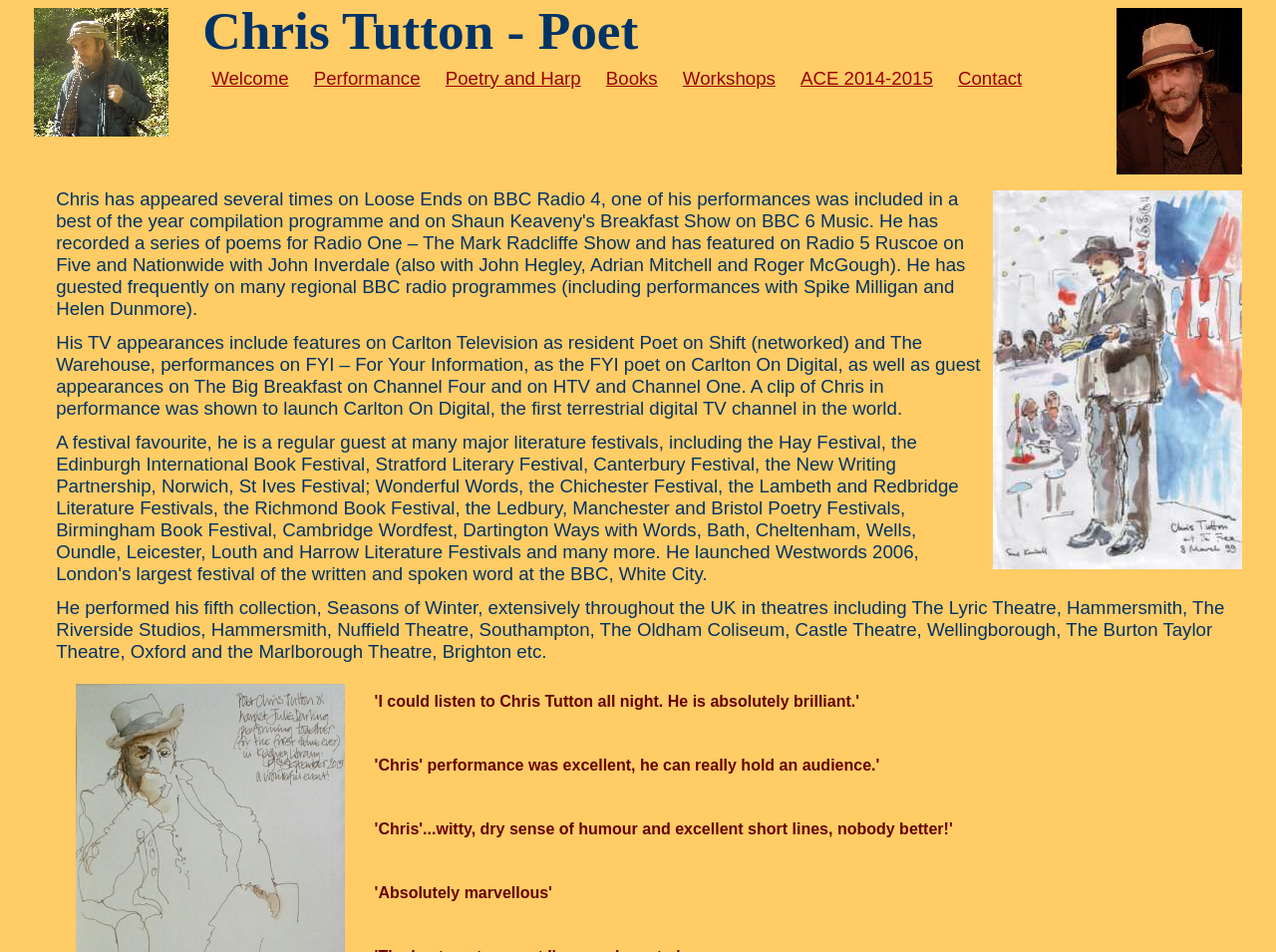Please answer the following question using a single word or phrase: 
How many links are in the navigation menu?

7